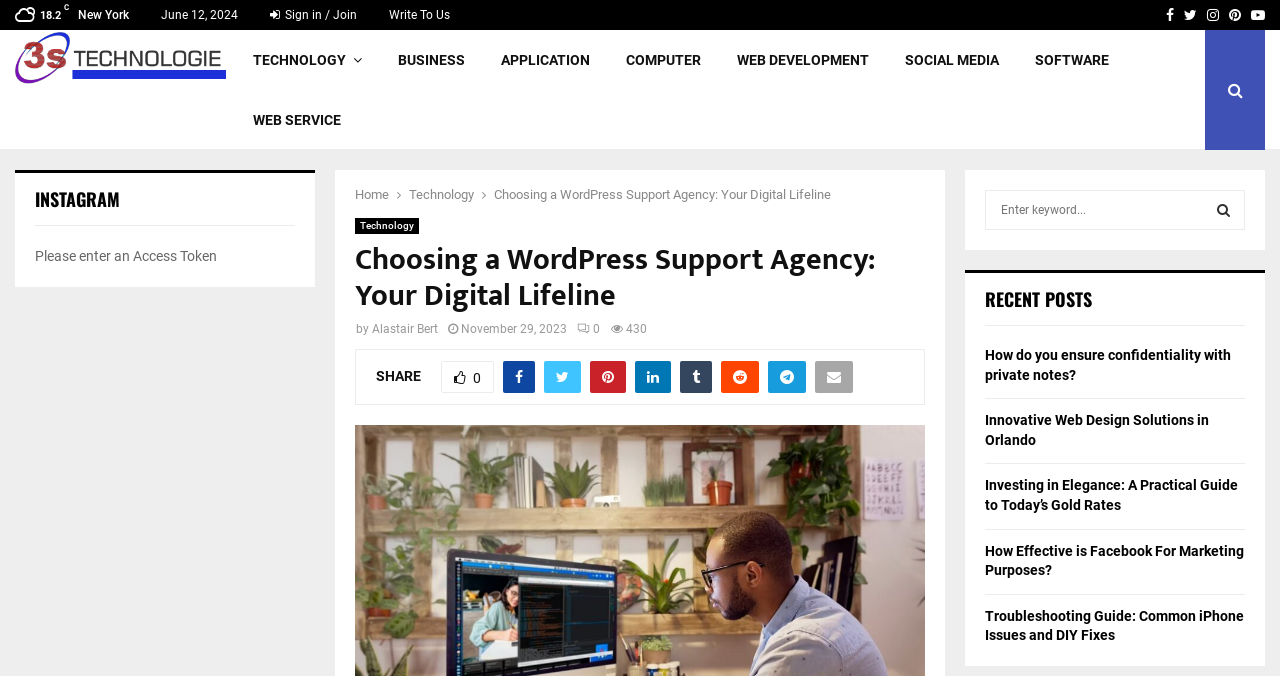Identify the bounding box coordinates of the specific part of the webpage to click to complete this instruction: "Read recent post about iPhone issues".

[0.77, 0.899, 0.972, 0.952]